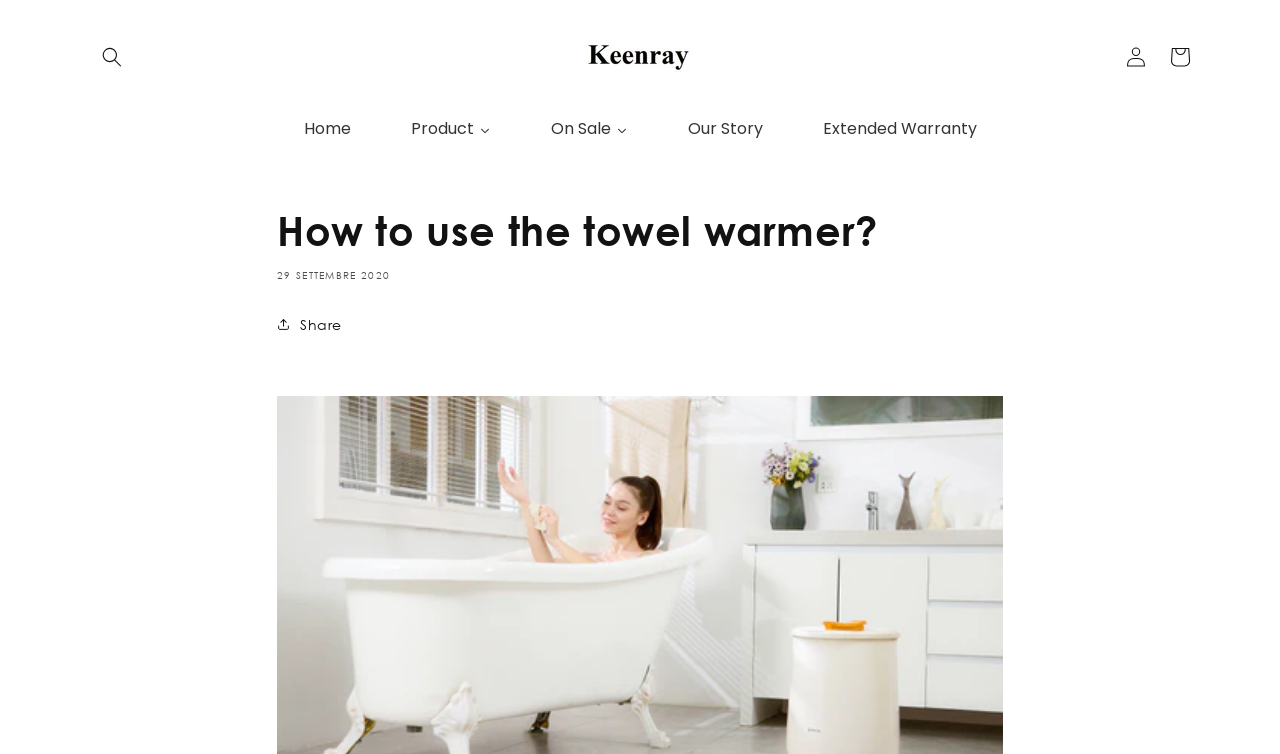What is the main heading of this webpage? Please extract and provide it.

How to use the towel warmer?